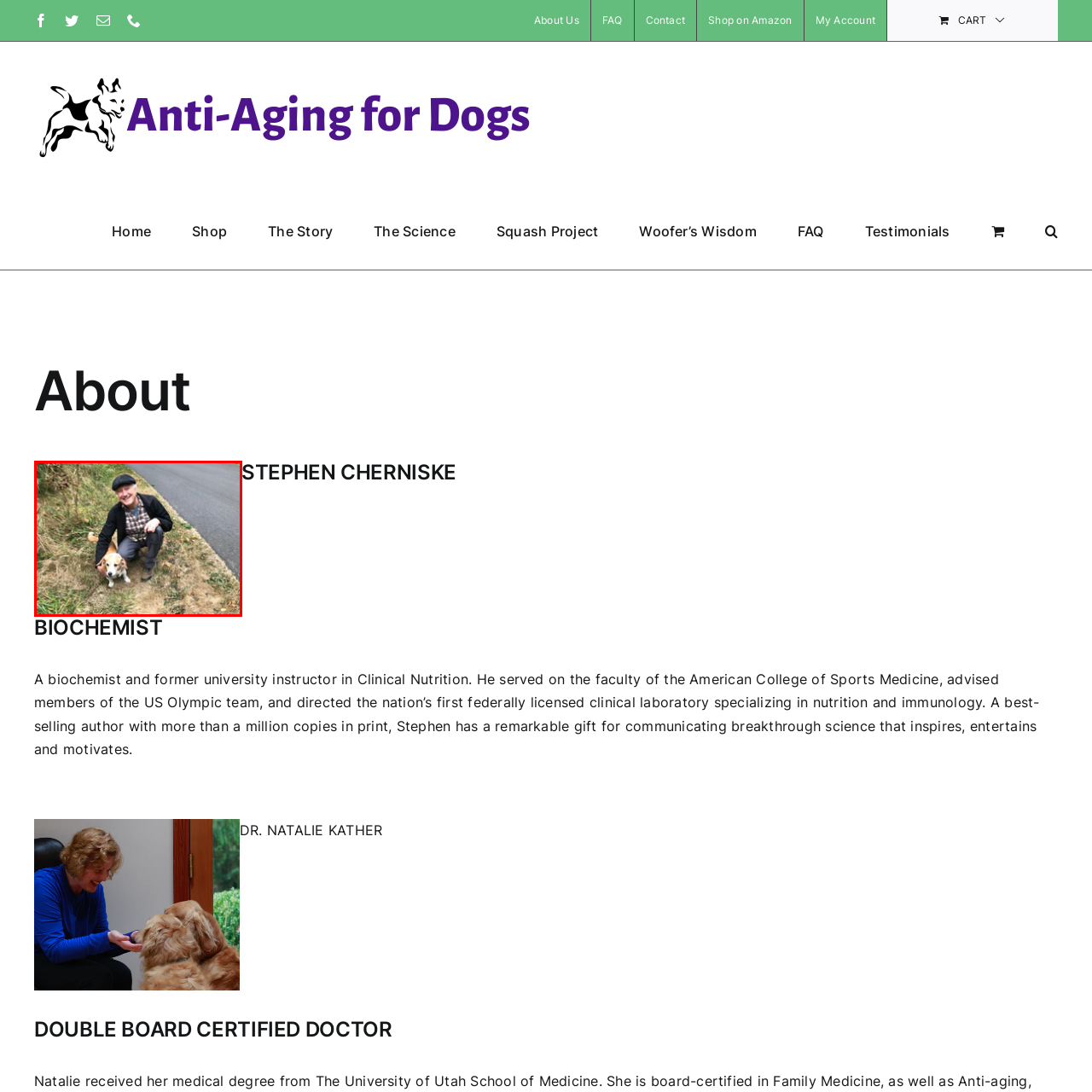What is the setting of the image?
Observe the image marked by the red bounding box and answer in detail.

The image depicts a serene and tranquil atmosphere, with a grassy area, trees, and vegetation in the background, suggesting that the scene is taking place in a natural outdoor setting, possibly a park or a rural area, rather than an urban or indoor environment.